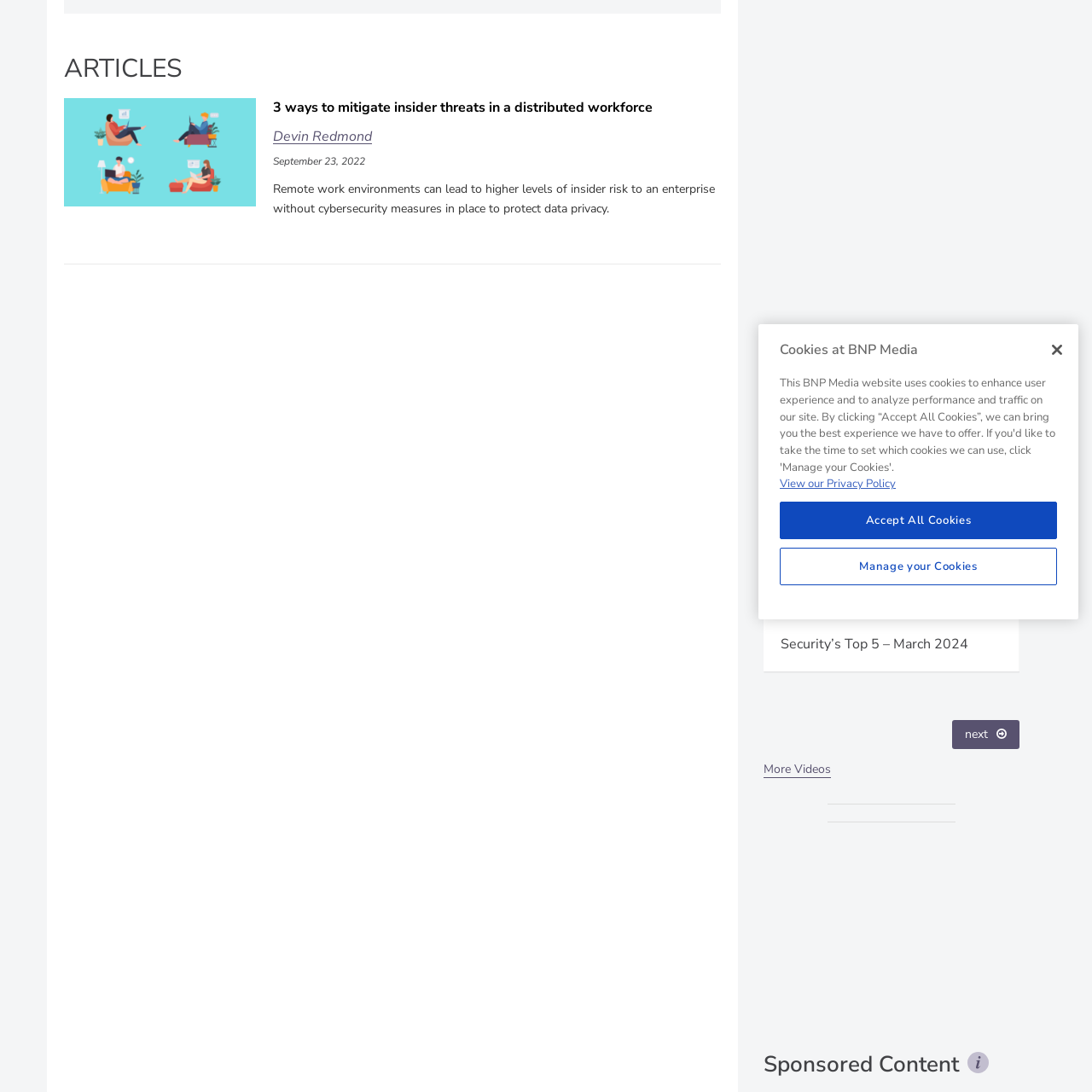Look at the area highlighted in the red box, What is the context of the image? Please provide an answer in a single word or phrase.

An article about cybersecurity